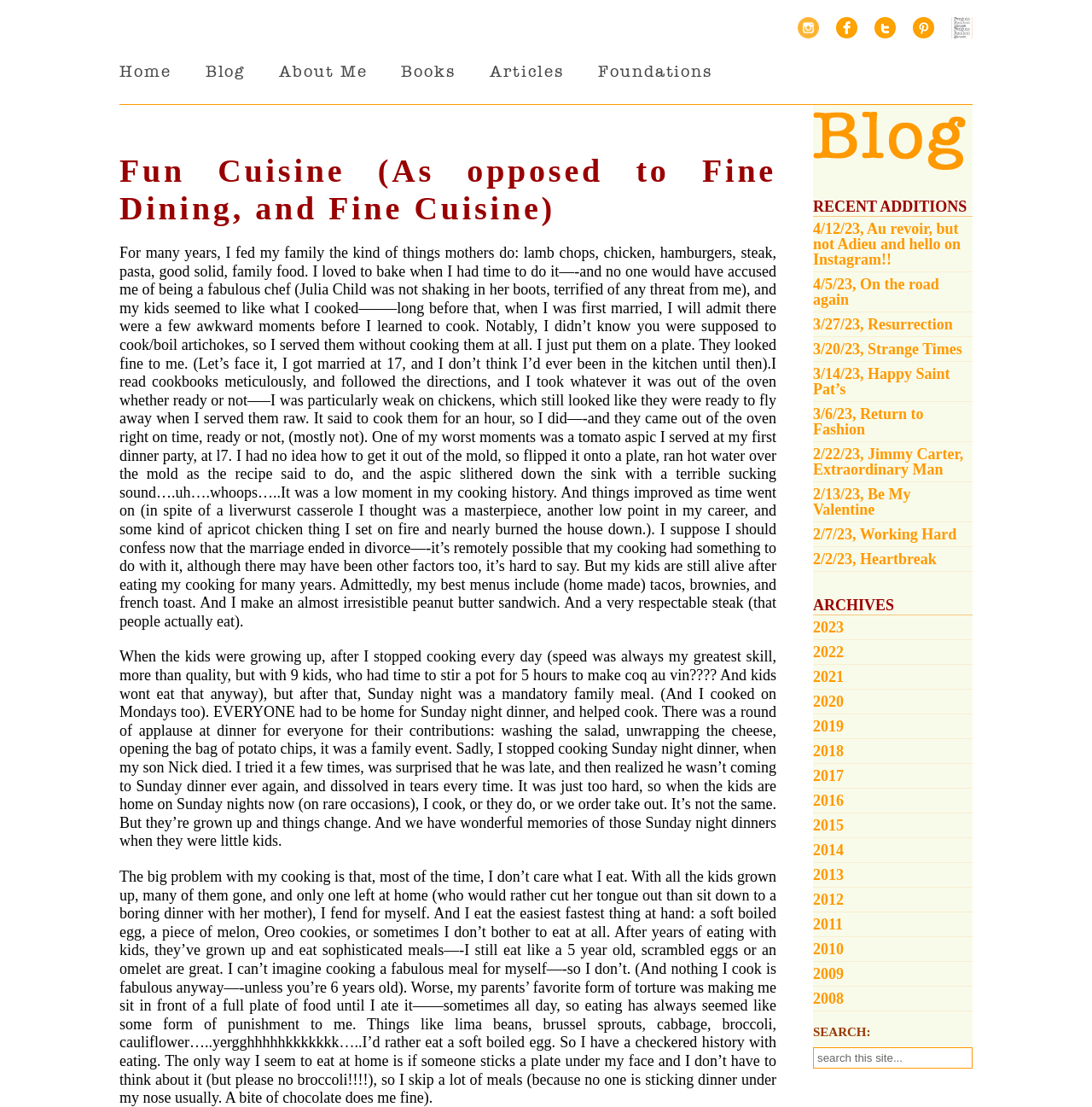Please provide a brief answer to the following inquiry using a single word or phrase:
What is the author's favorite food?

Peanut butter sandwich